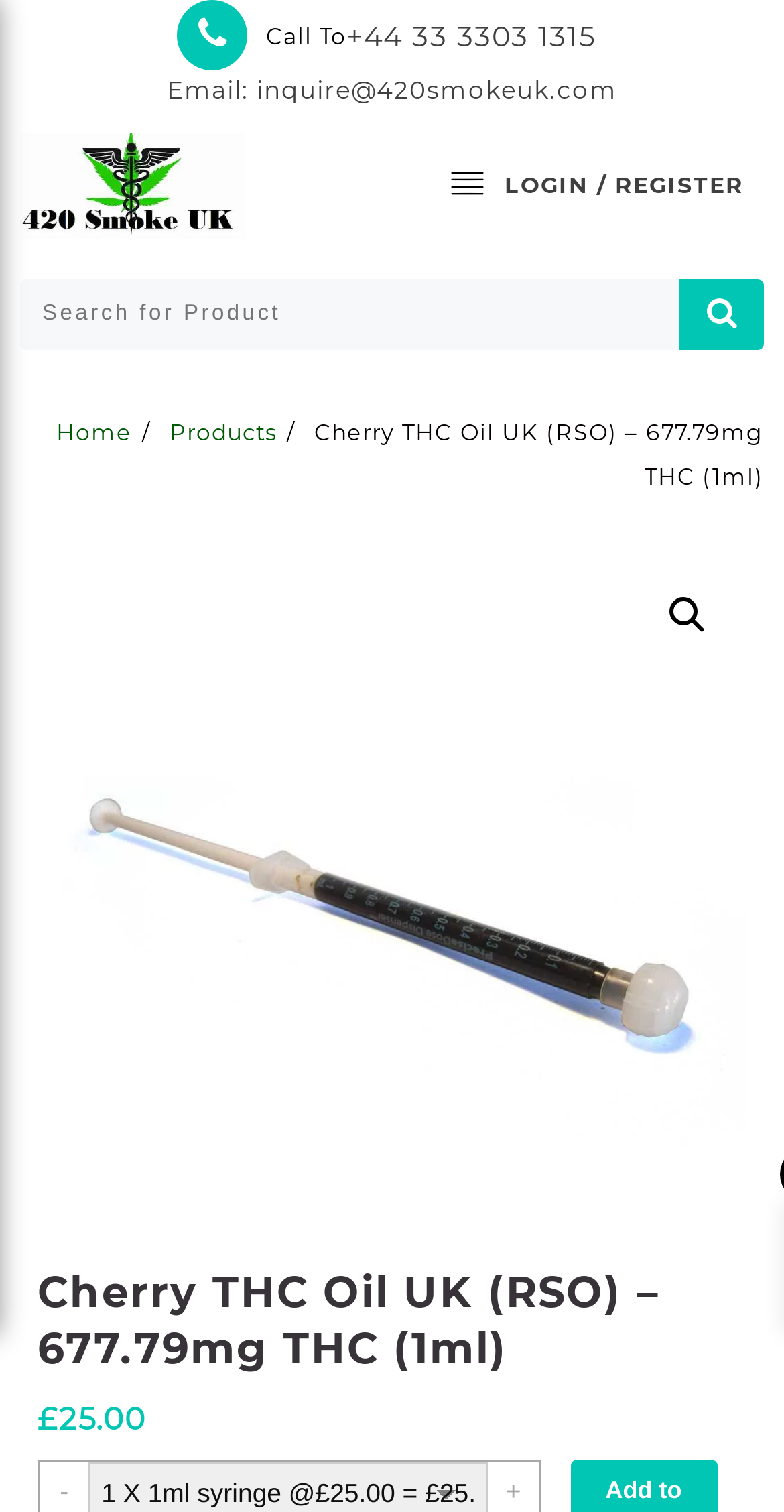What is the email address to inquire?
Using the picture, provide a one-word or short phrase answer.

inquire@420smokeuk.com